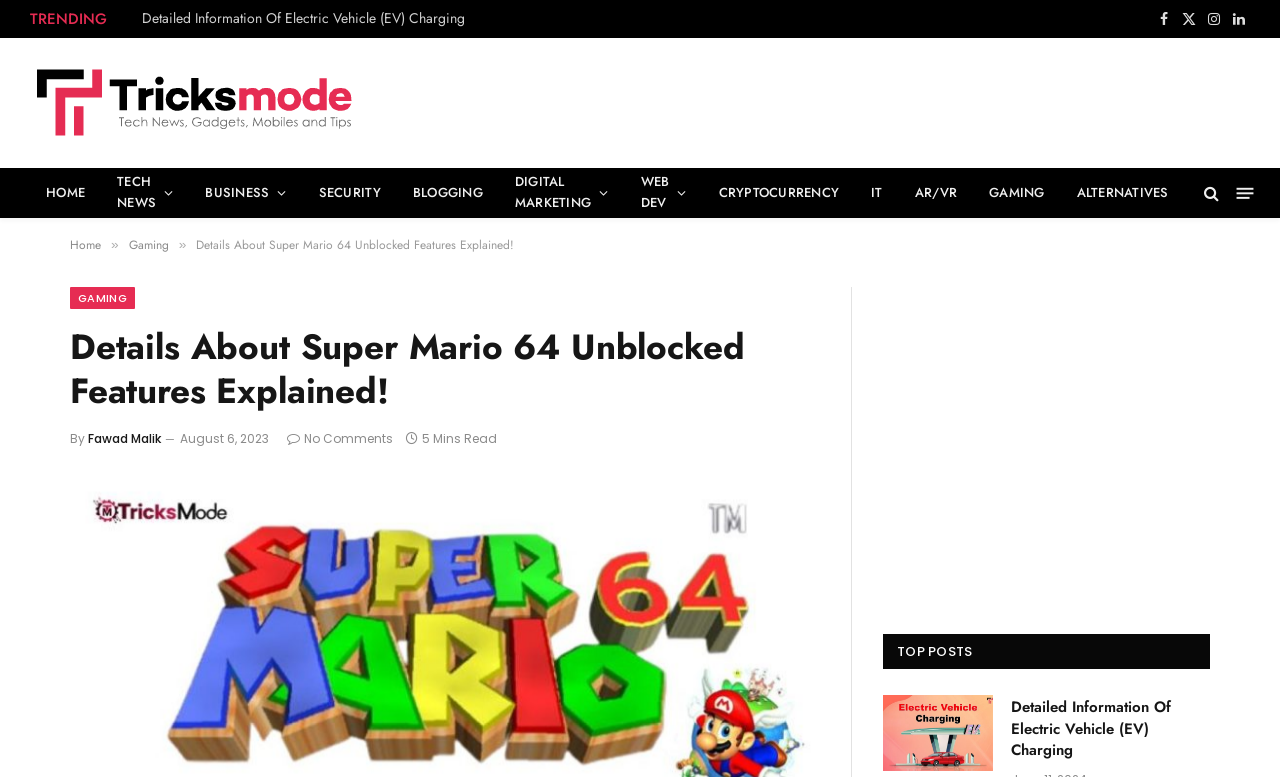What is the topic of the top post?
Based on the screenshot, respond with a single word or phrase.

Electric Vehicle (EV) Charging